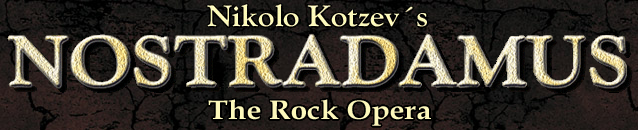Summarize the image with a detailed caption.

This image showcases the title banner for "Nostradamus - The Rock Opera," a work created by Nikolo Kotzev. The design features bold, stylized text that conveys a dramatic and artistic flair, capturing the essence of the rock opera genre. The background appears textured, possibly resembling stone or a weathered surface, enhancing the thematic elements of depth and historical intrigue associated with the figure of Nostradamus. The use of gold and white lettering against a darker backdrop ensures that the title stands out prominently, inviting viewers to explore the narrative and musical journey that unfolds within this unique production.